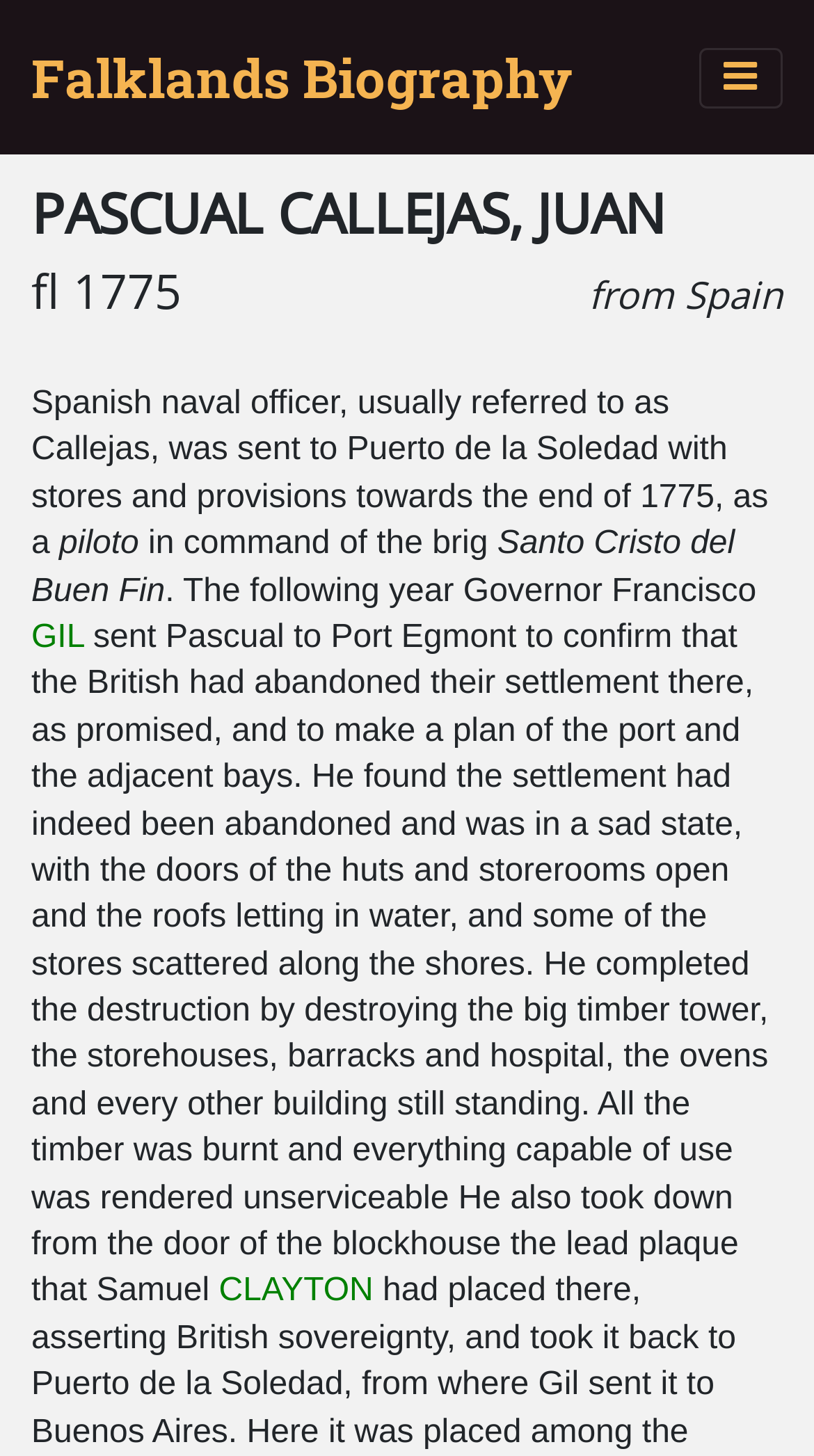Look at the image and write a detailed answer to the question: 
What is Pascual Callejas' occupation?

Based on the webpage content, specifically the StaticText element 'Spanish naval officer, usually referred to as Callejas, was sent to Puerto de la Soledad with stores and provisions towards the end of 1775, as a', it can be inferred that Pascual Callejas is a naval officer.